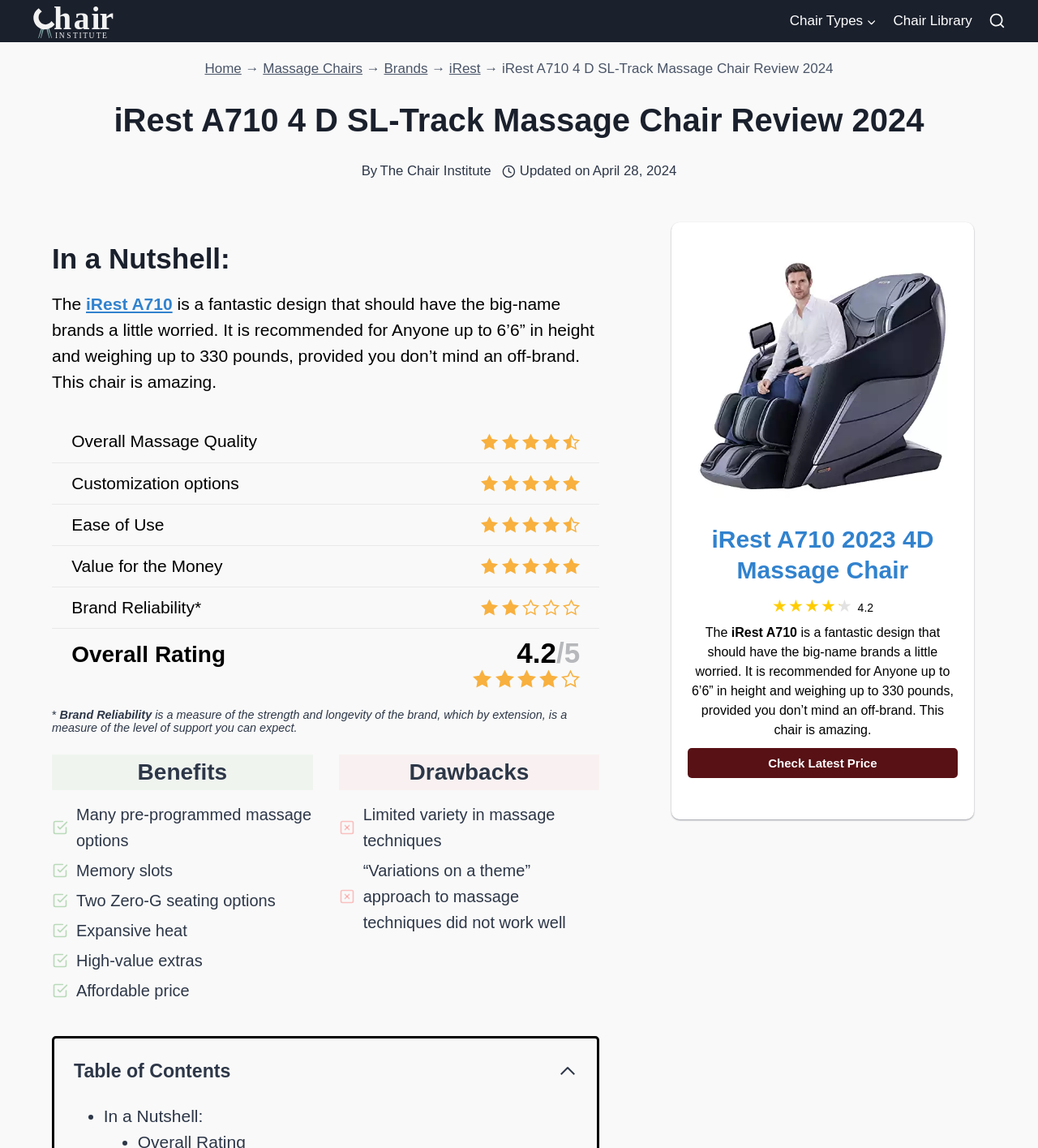Provide an in-depth description of the elements and layout of the webpage.

This webpage is a review of the iRest A710 4D SL-Track Massage Chair. At the top, there is a logo of "The Chair Institute" and a navigation menu with links to "Chair Types" and "Chair Library". On the right side, there is a search form button. Below the navigation menu, there is a breadcrumb trail showing the path from "Home" to "Massage Chairs" to "Brands" to "iRest" and finally to the current page.

The main content of the page starts with a heading that matches the title of the page, followed by a brief introduction to the massage chair. The introduction is written by "The Chair Institute" and was last updated on April 28, 2024.

Below the introduction, there are several sections with headings, including "In a Nutshell:", "Overall Massage Quality", "Customization options", "Ease of Use", "Value for the Money", "Brand Reliability*", and "Overall Rating". The "In a Nutshell:" section provides a brief summary of the massage chair, stating that it is a fantastic design that should have the big-name brands worried.

The "Overall Rating" section shows a rating of 4.2/5, with a mark indicating the rating. Below this section, there are sections for "Benefits" and "Drawbacks" of the massage chair. The "Benefits" section lists several advantages, including many pre-programmed massage options, memory slots, and expansive heat. The "Drawbacks" section lists a few disadvantages, including limited variety in massage techniques.

On the right side of the page, there is a table of contents with links to different sections of the review. Below the table of contents, there is a link to a related review of the "iRest A710 2023 4D Massage Chair" with an image of the chair. There is also a button to collapse the table of contents.

At the bottom of the page, there is a button to scroll to the top.